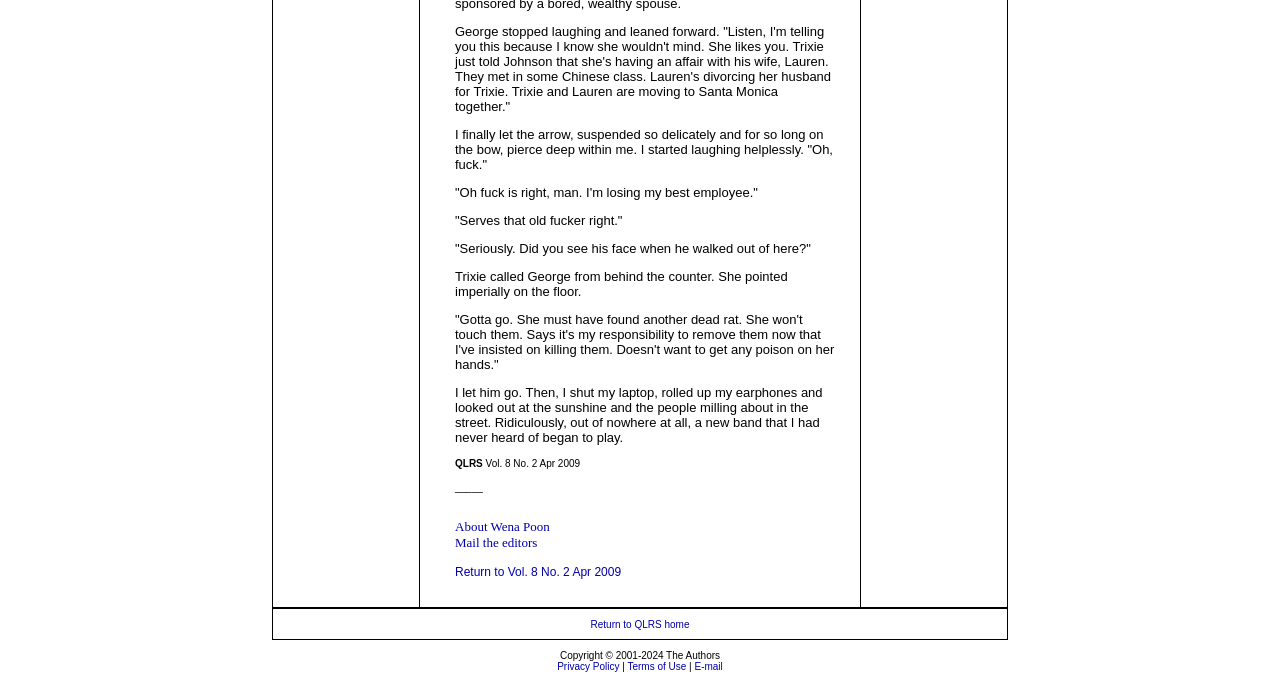What is the copyright year range of the webpage?
Respond with a short answer, either a single word or a phrase, based on the image.

2001-2024